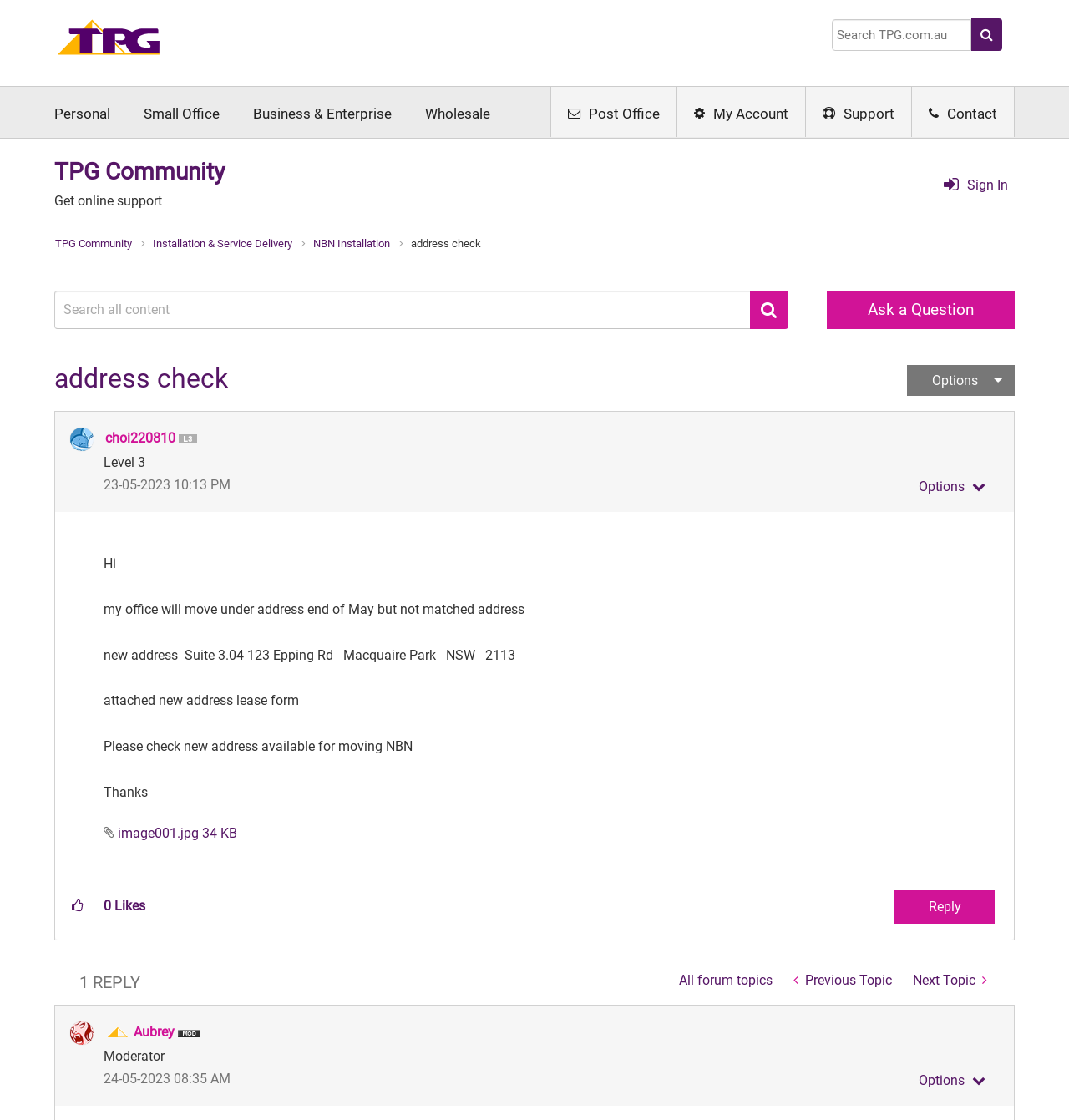Can you look at the image and give a comprehensive answer to the question:
What is the new address mentioned in the post?

The new address can be found in the static text element that mentions 'new address Suite 3.04 123 Epping Rd Macquaire Park NSW 2113'.